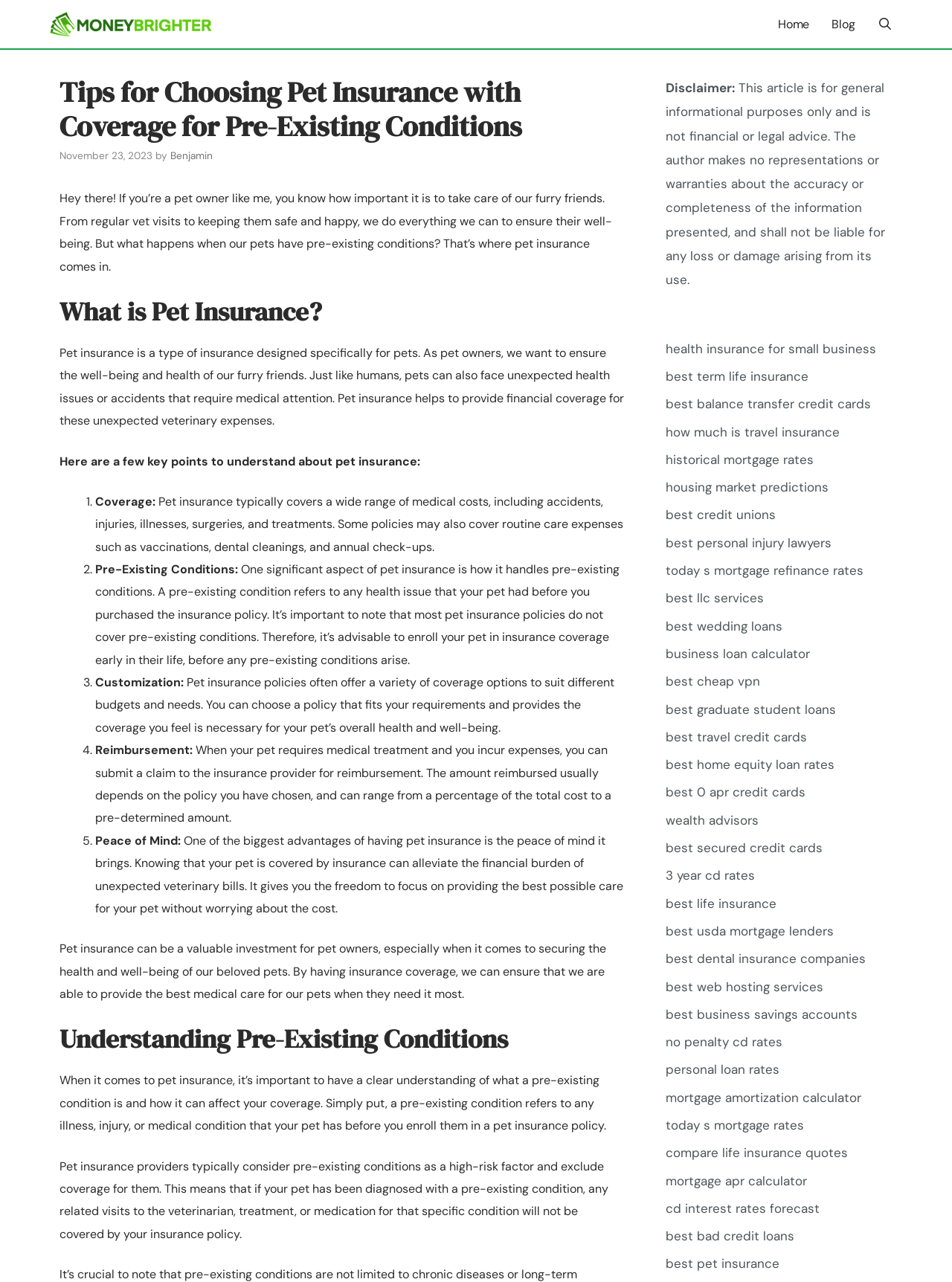What is a pre-existing condition in pet insurance?
Could you give a comprehensive explanation in response to this question?

As explained on the webpage, a pre-existing condition refers to any illness, injury, or medical condition that a pet has before enrolling in a pet insurance policy, which is typically considered a high-risk factor and excluded from coverage.